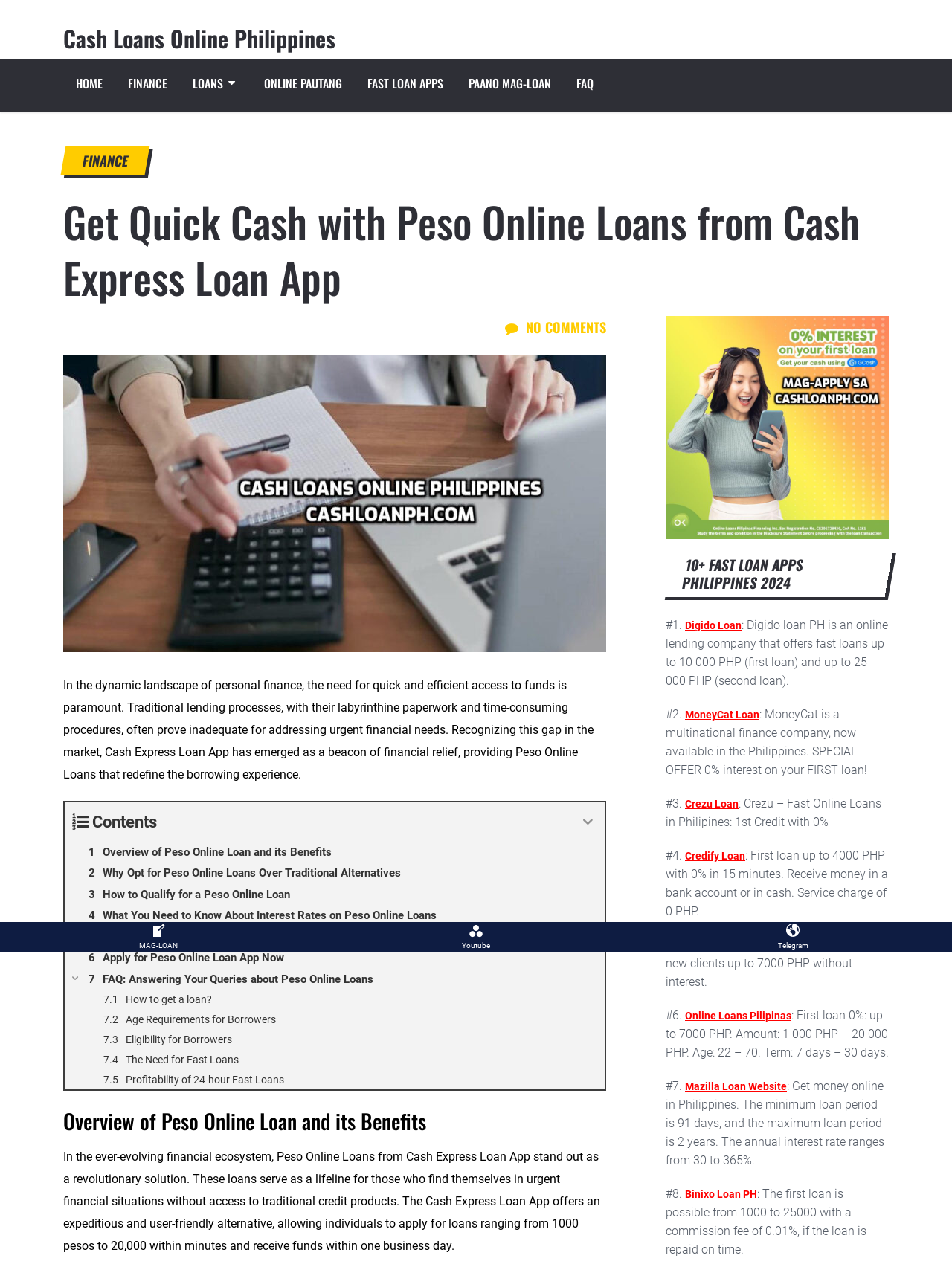Reply to the question below using a single word or brief phrase:
How many fast loan apps are listed?

10+